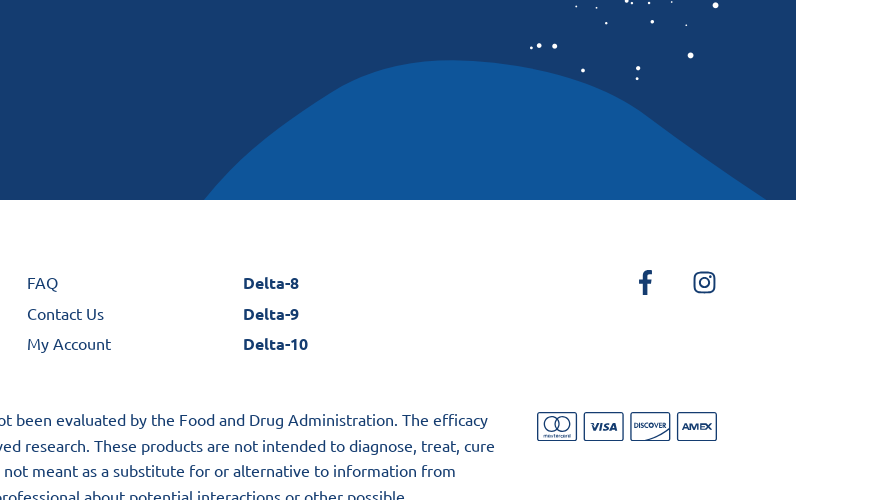Offer a detailed narrative of the image.

The image depicts a section of a website related to health and wellness, specifically focusing on cannabinoid products. The lower part of the webpage features links such as "FAQ," "Contact Us," and user account options including "My Account." Prominently displayed are product categories like "Delta-8," "Delta-9," and "Delta-10," indicating a focus on different types of cannabinoids. 

Additionally, a disclaimer informs visitors that the products mentioned have not been evaluated by the Food and Drug Administration (FDA) and are not intended to diagnose, treat, cure, or prevent any disease. The footer includes social media icons for Facebook and Instagram, as well as payment options indicating a customizable shopping experience. The background features a soothing blue gradient, enhancing the site’s inviting atmosphere.